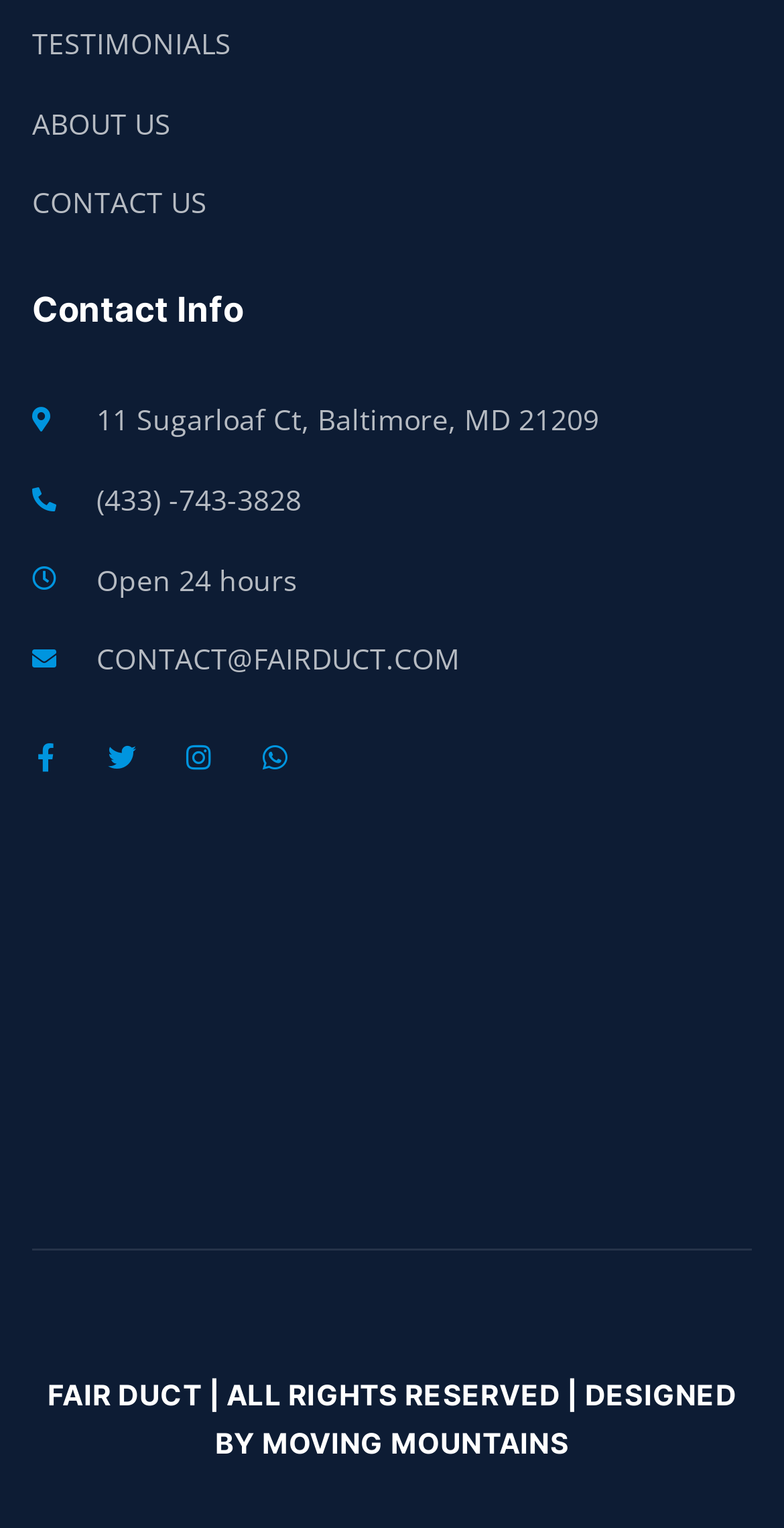Please look at the image and answer the question with a detailed explanation: What is the company's address?

I found the company's address by looking at the static text element that contains the address information, which is '11 Sugarloaf Ct, Baltimore, MD 21209'.